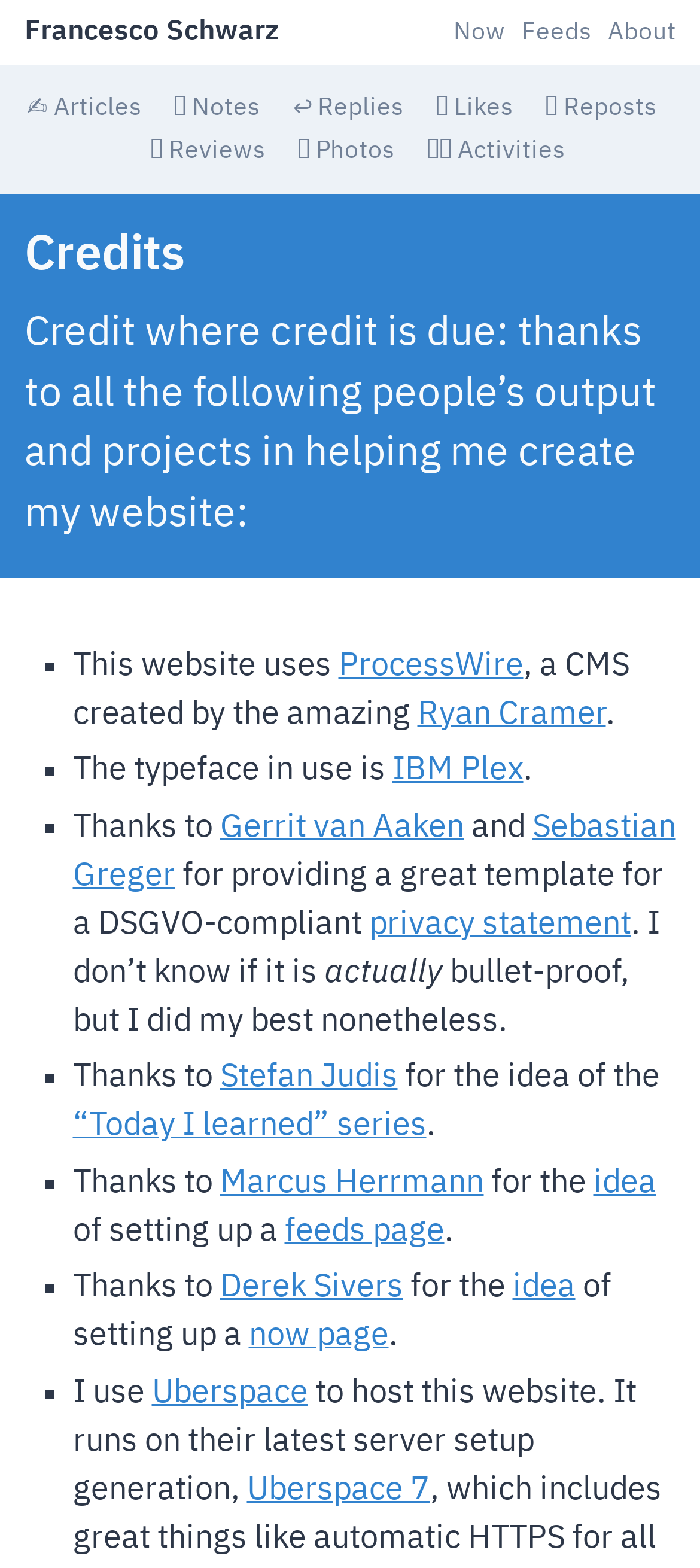Analyze the image and answer the question with as much detail as possible: 
What is the name of the CMS used in this website?

I found this information by looking at the text 'This website uses' followed by a link to 'ProcessWire', which indicates that it is the Content Management System (CMS) used in this website.